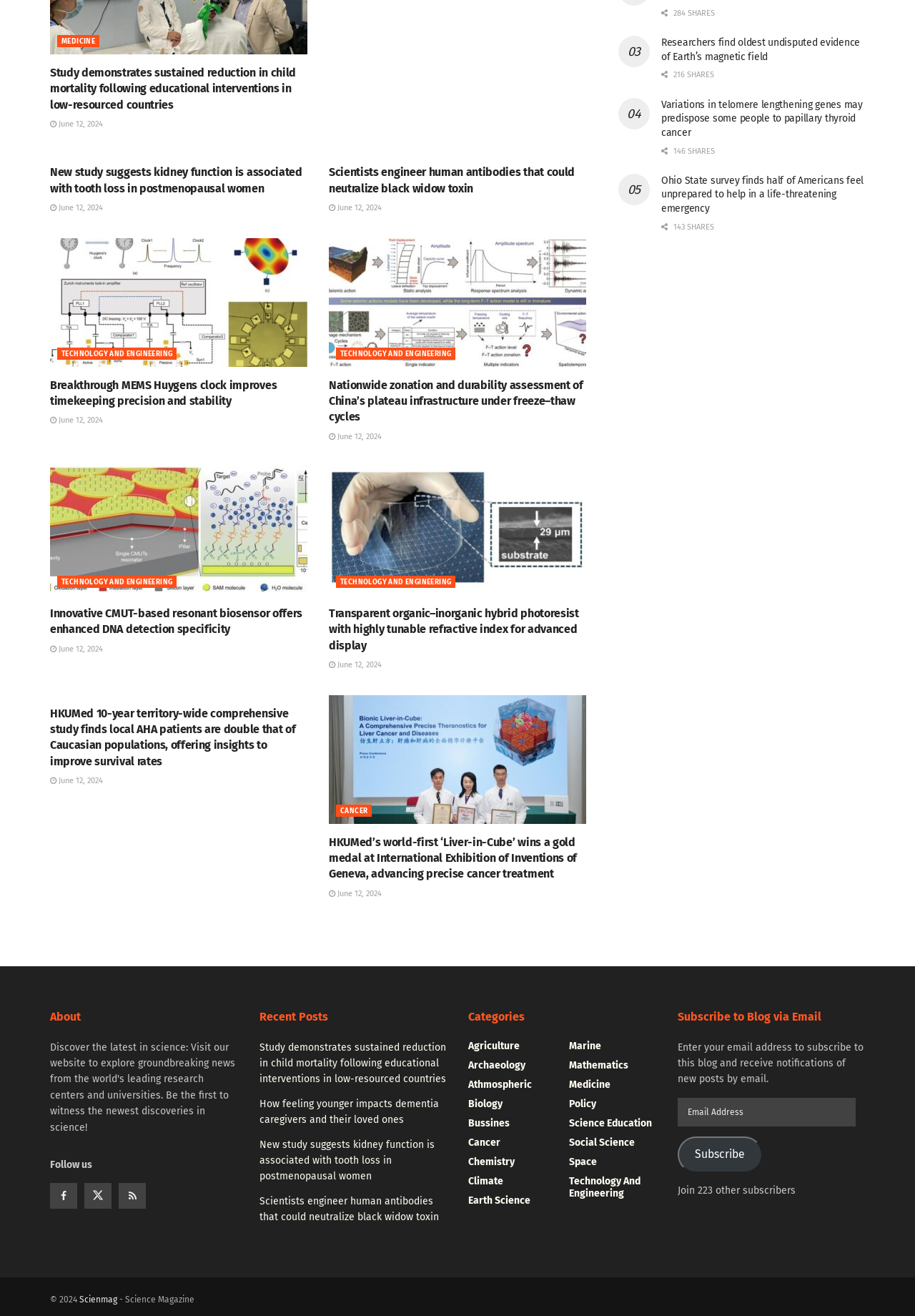Using the webpage screenshot, find the UI element described by Tweet 36. Provide the bounding box coordinates in the format (top-left x, top-left y, bottom-right x, bottom-right y), ensuring all values are floating point numbers between 0 and 1.

[0.723, 0.205, 0.767, 0.225]